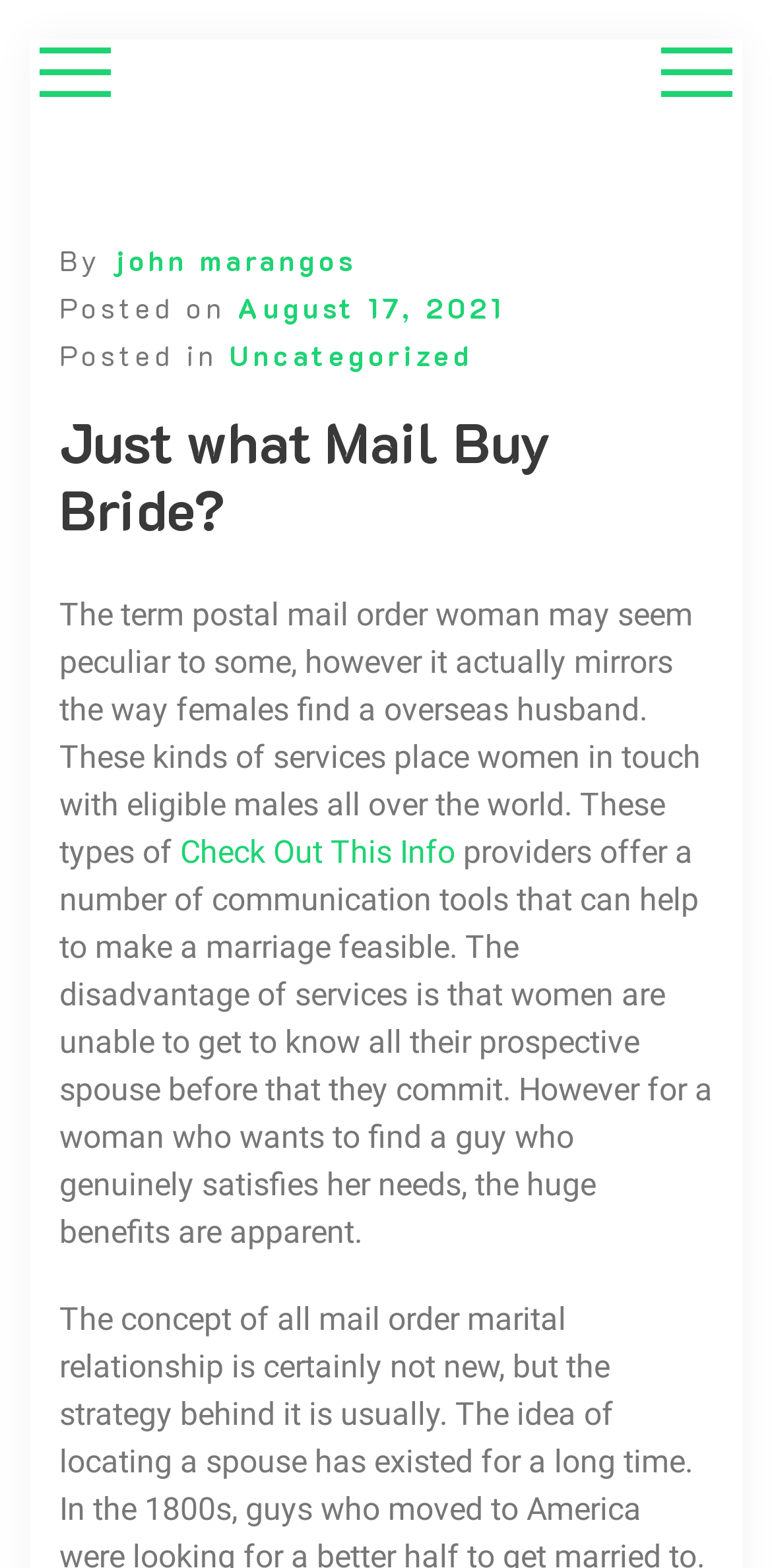Generate a thorough explanation of the webpage's elements.

The webpage is about the concept of a "Mail Buy Bride" and its implications. At the top, there are two buttons, one on the left and one on the right, which are likely navigation or action buttons. Below these buttons, there is a section with the author's name, "john marangos", and the date "August 17, 2021", indicating when the article was posted. 

The main content of the webpage is divided into sections. The first section is a heading that reads "Just what Mail Buy Bride?" which spans almost the entire width of the page. Below this heading, there is a paragraph of text that explains the concept of a mail-order bride, stating that these services connect women with eligible men worldwide. 

In the middle of the page, there is a link "Check Out This Info" that is likely a call-to-action or a reference to additional information. Below this link, there is another paragraph of text that discusses the pros and cons of using these services, highlighting the benefits of finding a suitable partner but also the disadvantage of not being able to get to know the prospective spouse beforehand.